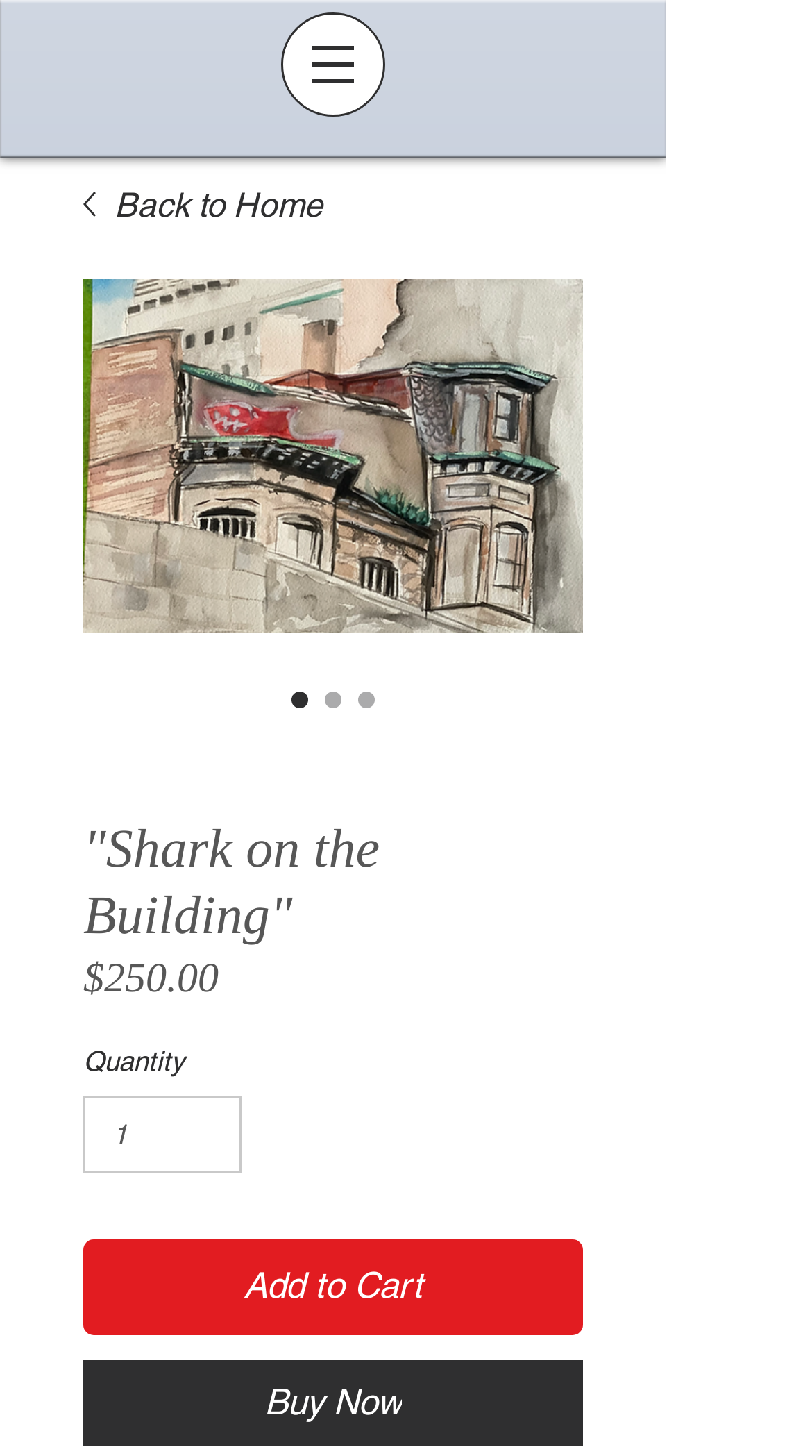Respond to the question below with a concise word or phrase:
What is the function of the 'Add to Cart' button?

Add item to cart